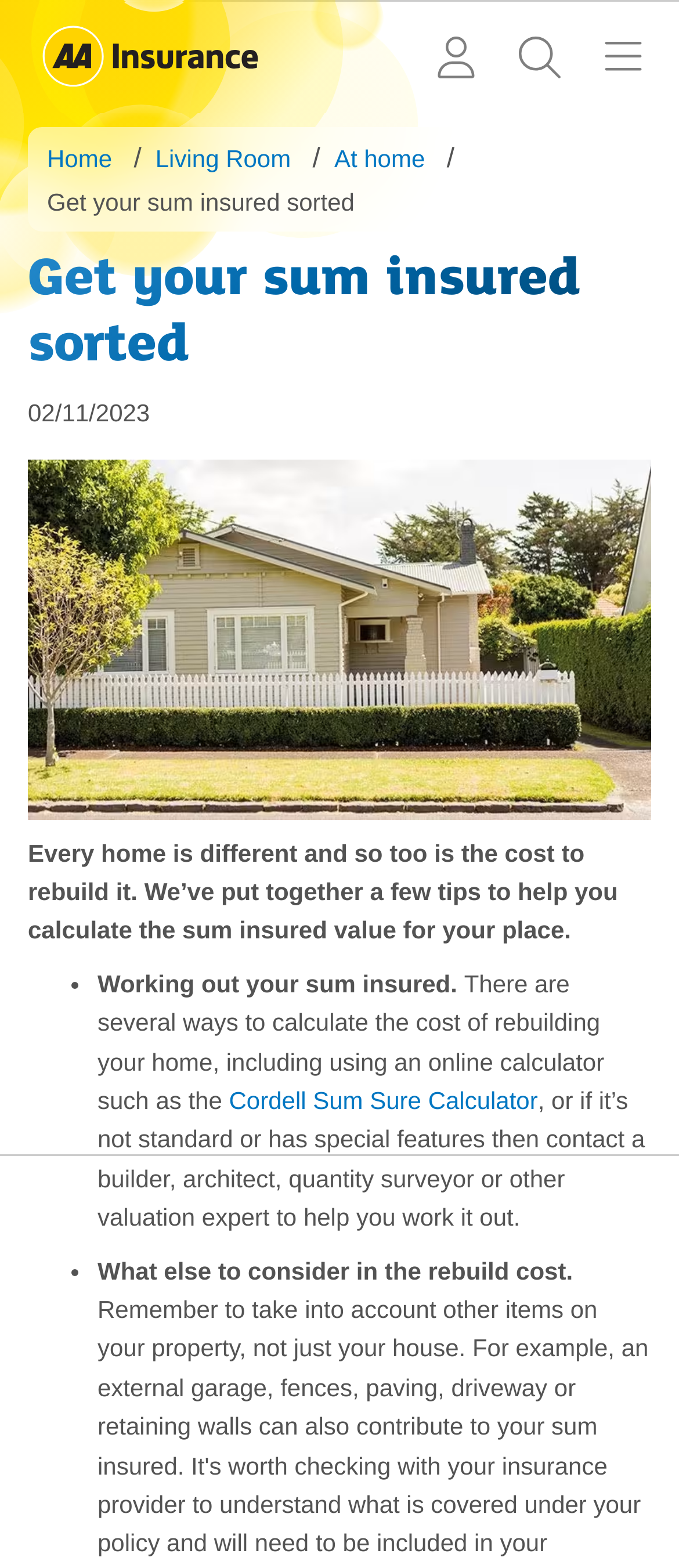Determine the bounding box coordinates for the UI element matching this description: "Cordell Sum Sure Calculator".

[0.337, 0.693, 0.792, 0.711]